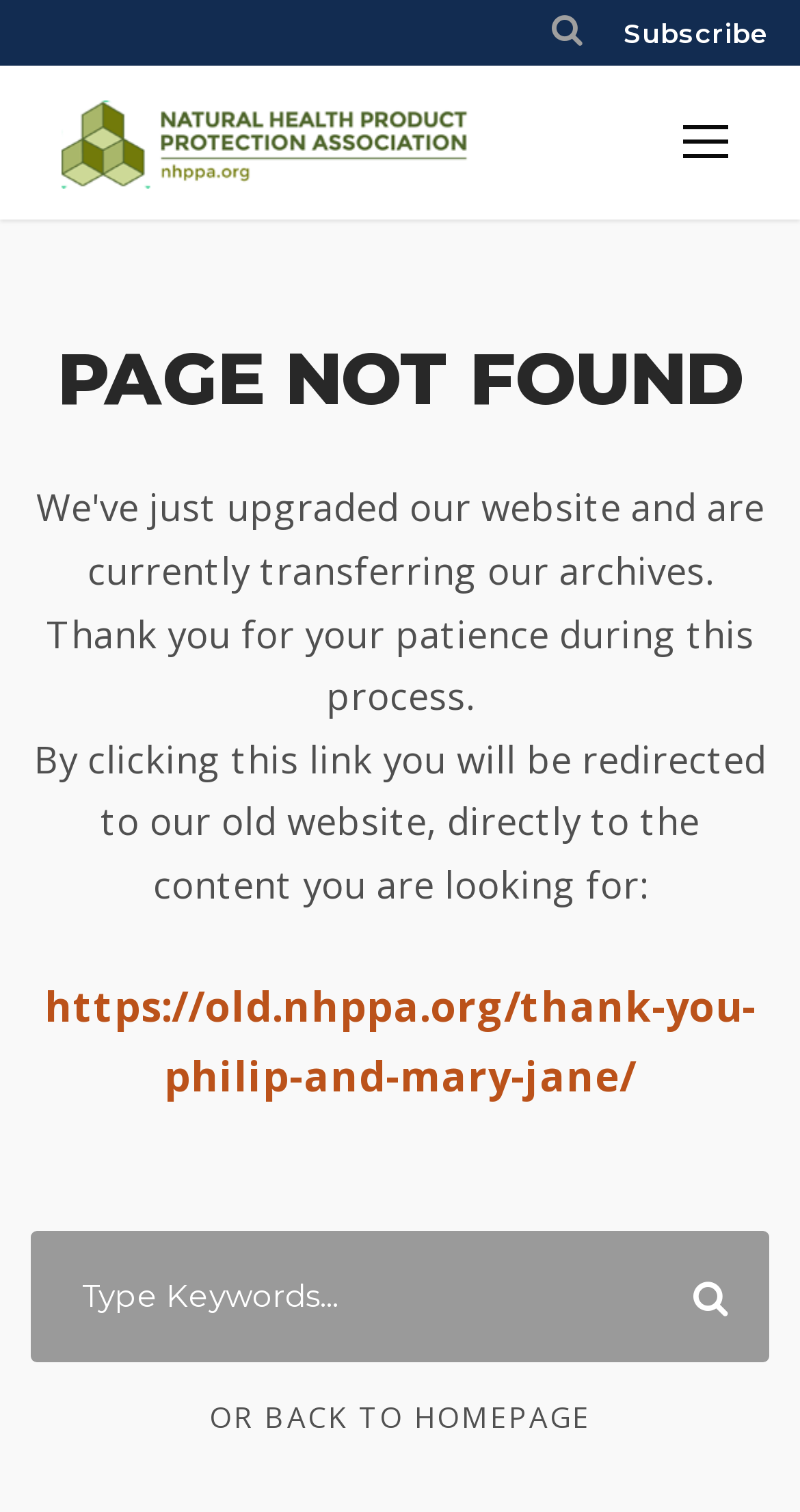Find the bounding box of the element with the following description: "parent_node: Subscribe". The coordinates must be four float numbers between 0 and 1, formatted as [left, top, right, bottom].

[0.808, 0.799, 0.923, 0.86]